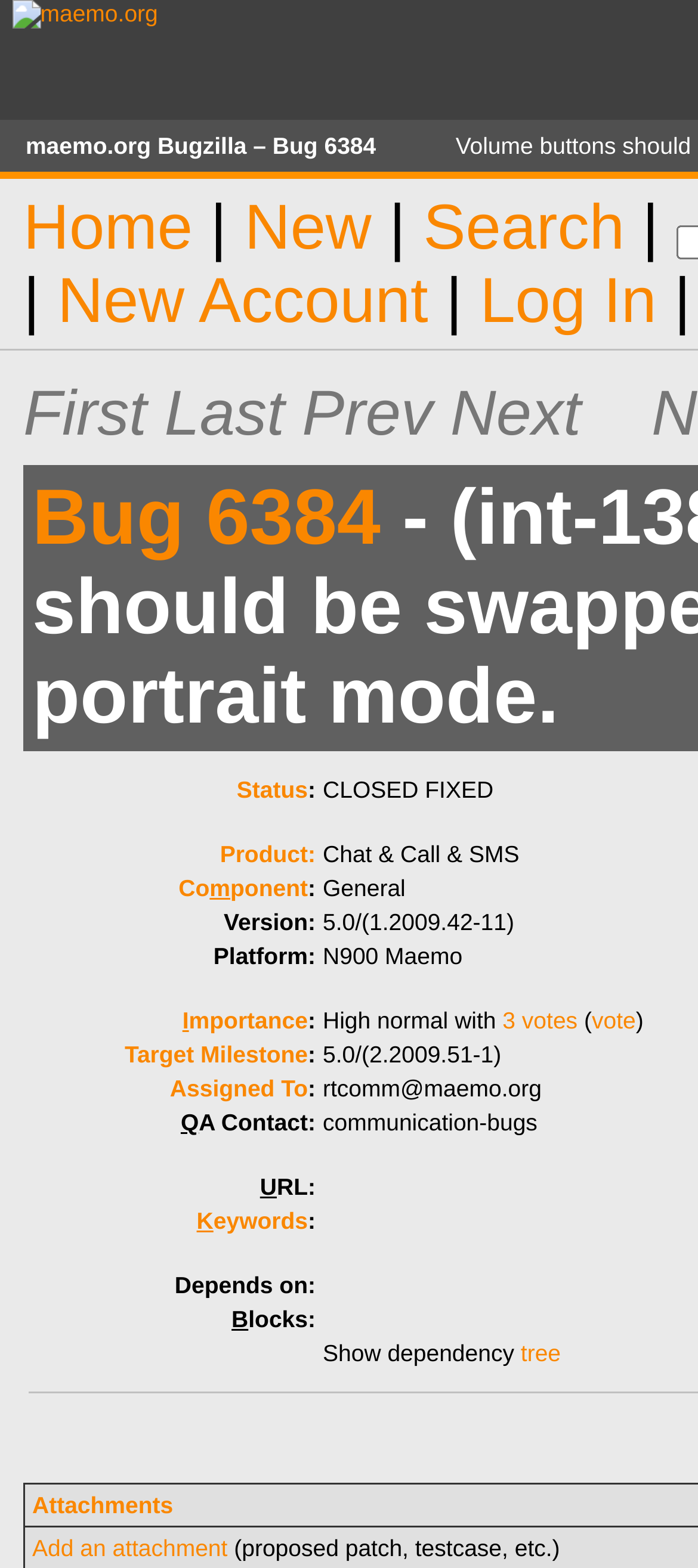Based on the image, please elaborate on the answer to the following question:
What is the product related to this bug?

The product related to this bug can be found in the top-left corner of the webpage, where it says 'maemo.org Bugzilla – Bug 6384'.